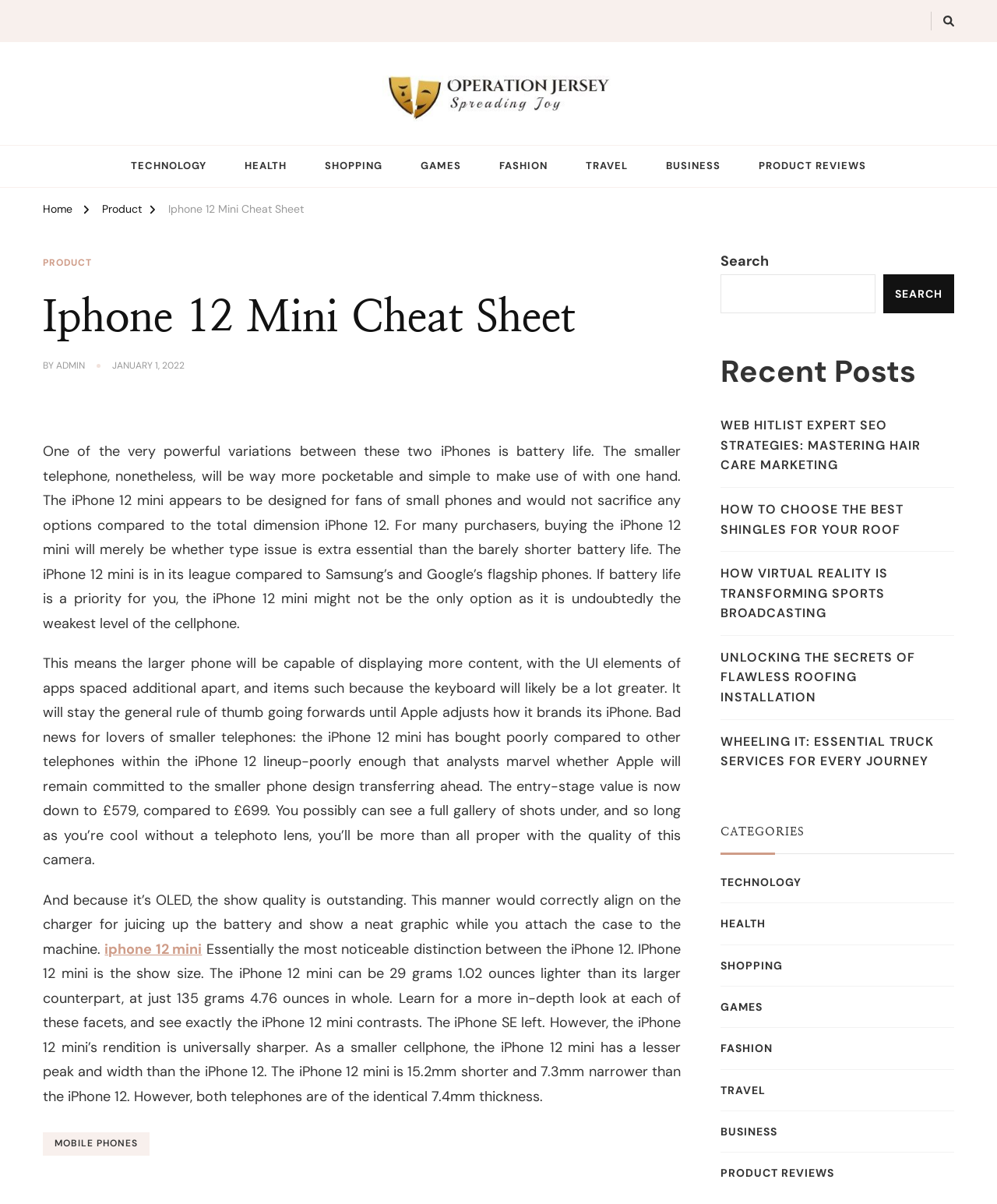How many links are there in the 'CATEGORIES' section?
Using the information presented in the image, please offer a detailed response to the question.

The 'CATEGORIES' section has 9 links, including TECHNOLOGY, HEALTH, SHOPPING, GAMES, FASHION, TRAVEL, BUSINESS, and PRODUCT REVIEWS.